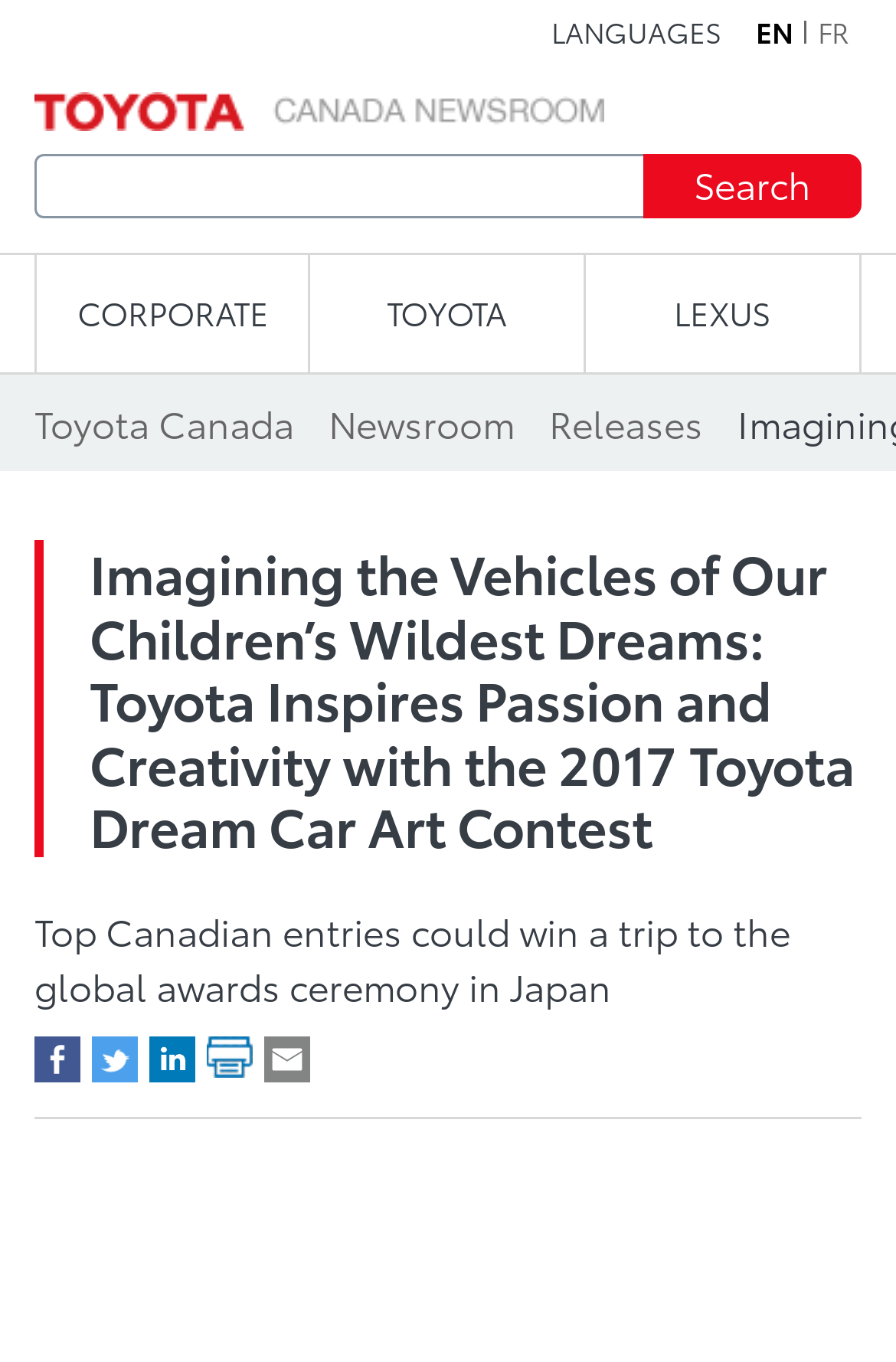Create an elaborate caption for the webpage.

The webpage appears to be a news article or press release from Toyota Canada. At the top left corner, there is a Toyota logo image. Next to it, there is a "Skip to content" link. Above the main content, there are language options, including "EN" and "FR", and a search bar with a "Search" button.

The main content is headed by a title, "Imagining the Vehicles of Our Children’s Wildest Dreams: Toyota Inspires Passion and Creativity with the 2017 Toyota Dream Car Art Contest", which takes up most of the top half of the page. Below the title, there is a paragraph of text that summarizes the content of the article, stating that top Canadian entries could win a trip to the global awards ceremony in Japan.

On the top right side, there are three main navigation links: "CORPORATE", "TOYOTA", and "LEXUS". Below these links, there are three more specific links: "Toyota Canada", "Newsroom", and "Releases".

At the bottom of the page, there are social media links, including Facebook, Twitter, LinkedIn, and email, represented by their respective icons. There is also a "print" icon. A horizontal separator line divides the social media links from the rest of the content.